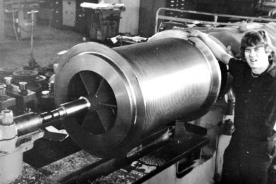From the image, can you give a detailed response to the question below:
How many generations of the Eilbeck family are known for their engineering prowess?

The caption states that the Eilbeck family is known for their engineering prowess spanning four generations, which indicates that the family's expertise in engineering has been passed down through four generations.